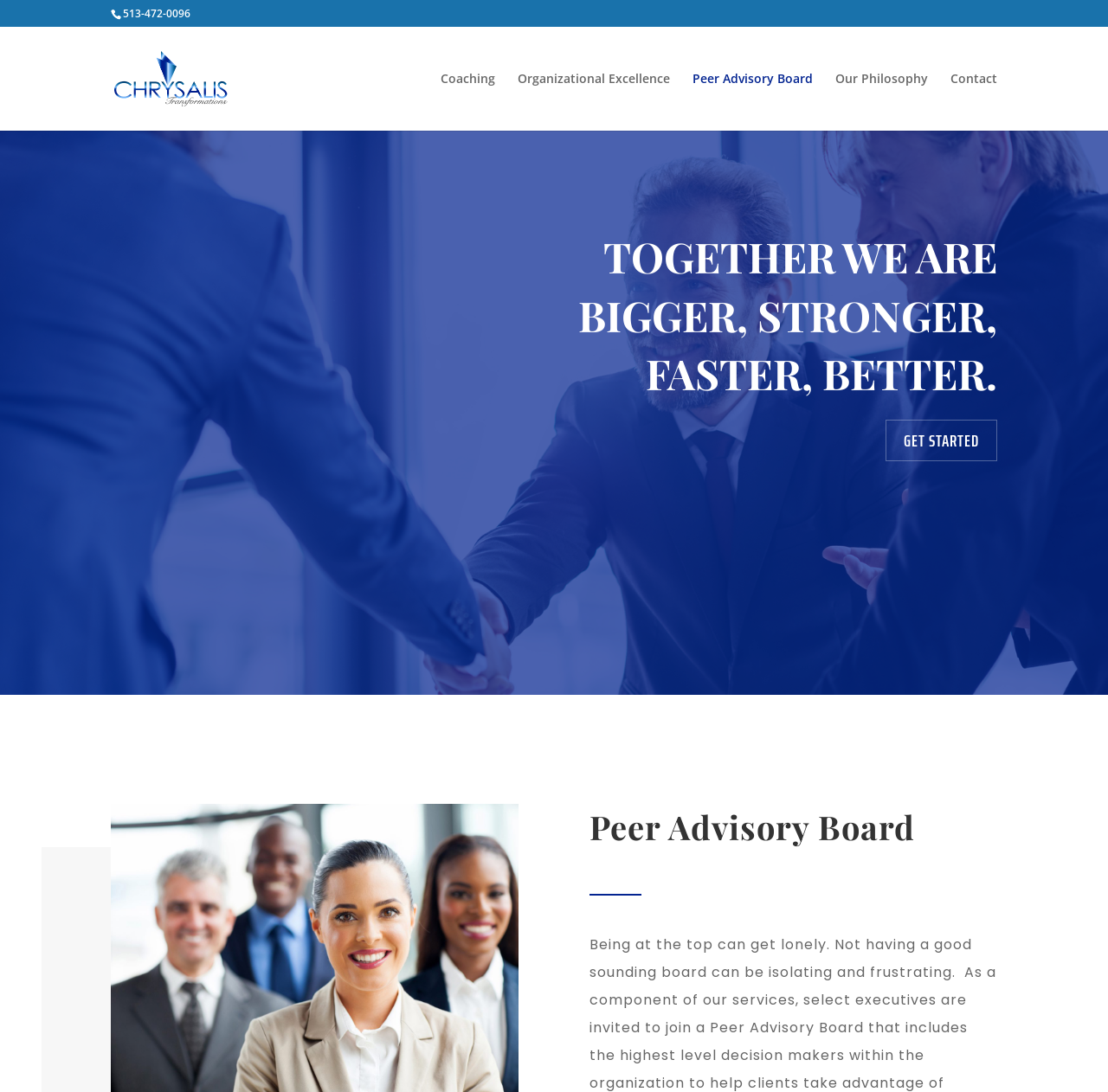Find the bounding box coordinates corresponding to the UI element with the description: "Contact Us". The coordinates should be formatted as [left, top, right, bottom], with values as floats between 0 and 1.

None